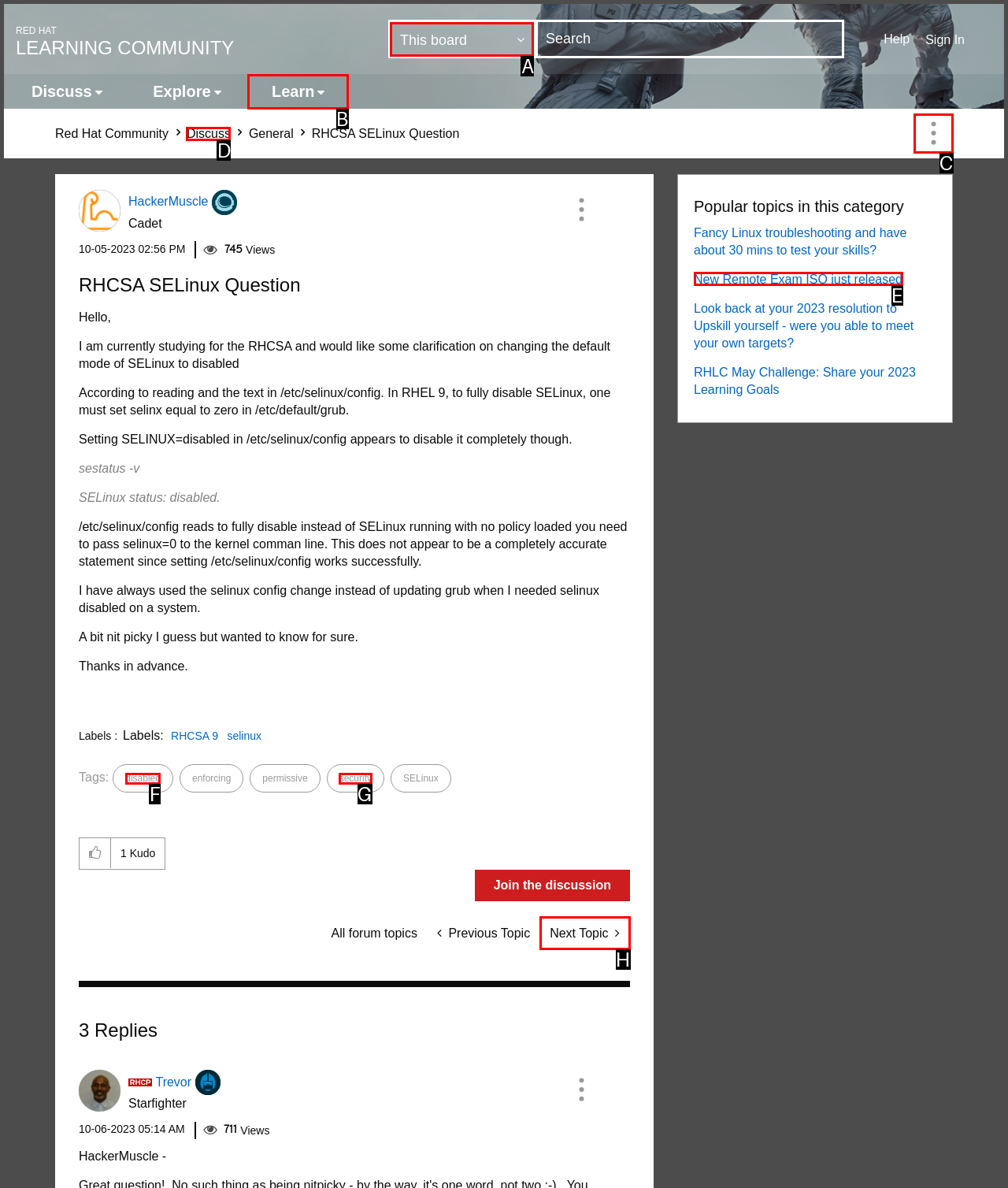Point out the option that aligns with the description: Learn
Provide the letter of the corresponding choice directly.

B